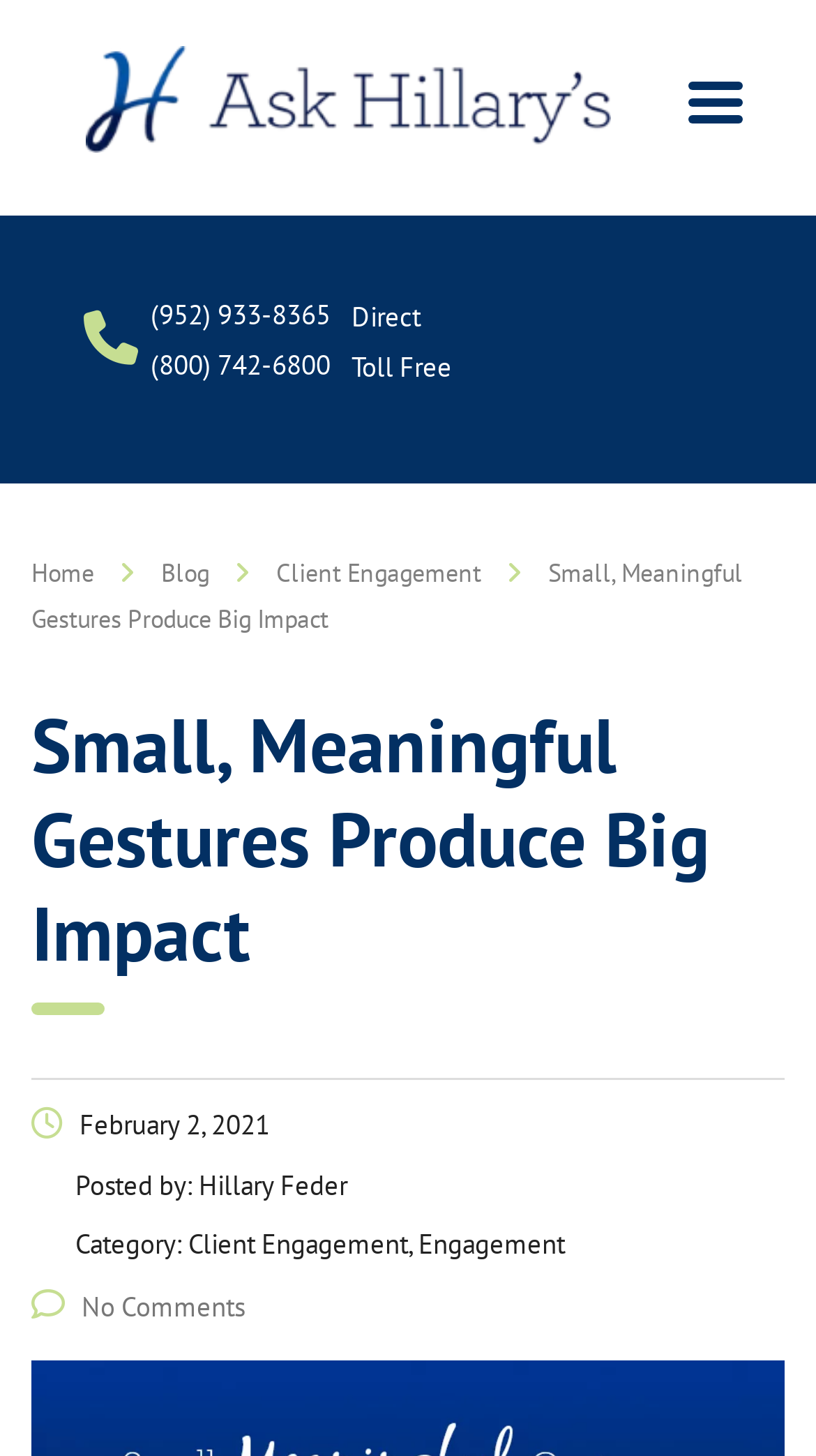What is the category of the blog post?
From the image, respond using a single word or phrase.

Client Engagement, Engagement